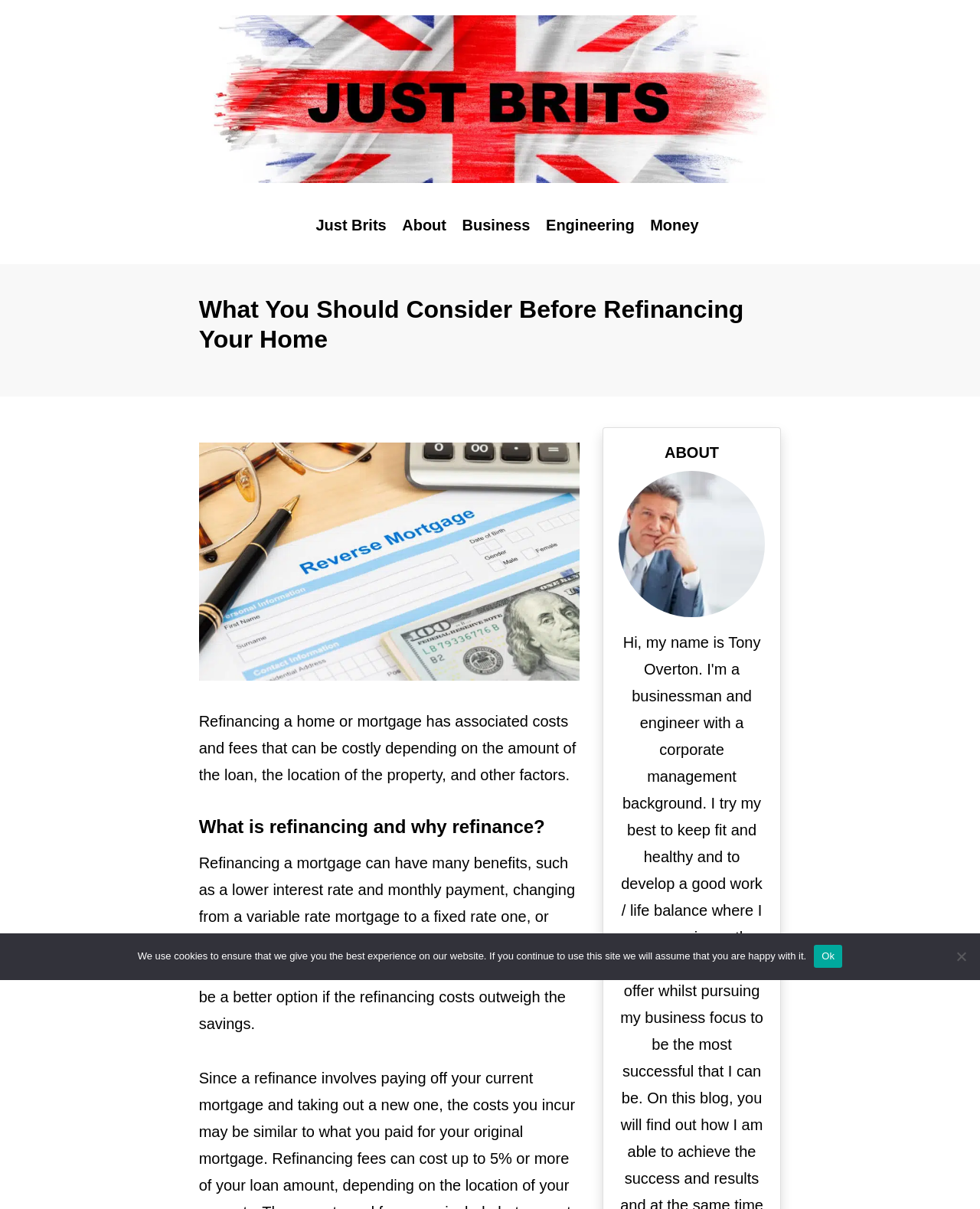Specify the bounding box coordinates of the element's area that should be clicked to execute the given instruction: "Read the 'What You Should Consider Before Refinancing Your Home' heading". The coordinates should be four float numbers between 0 and 1, i.e., [left, top, right, bottom].

[0.203, 0.244, 0.797, 0.293]